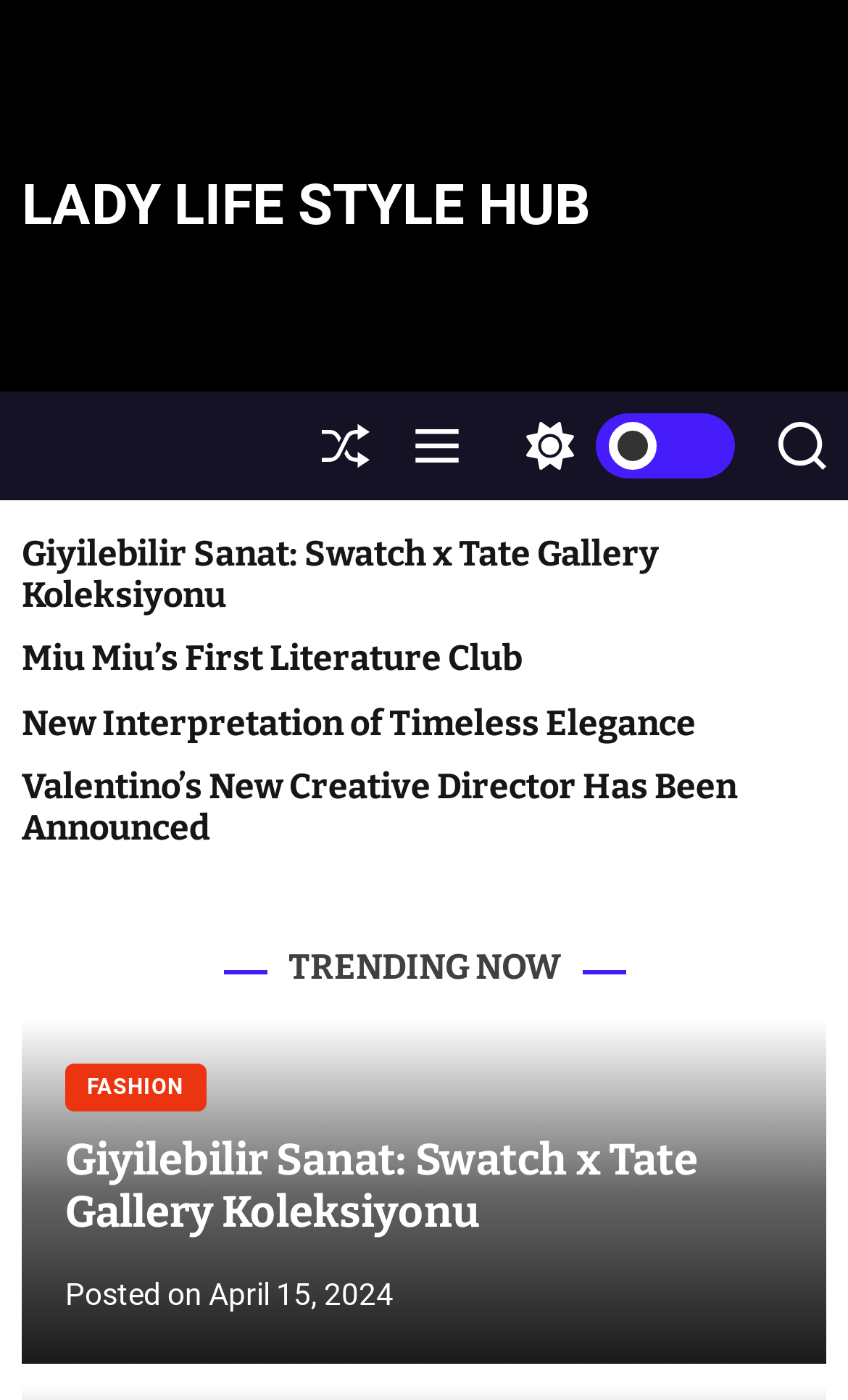Determine the bounding box coordinates for the element that should be clicked to follow this instruction: "Switch to a different color mode". The coordinates should be given as four float numbers between 0 and 1, in the format [left, top, right, bottom].

[0.595, 0.28, 0.867, 0.357]